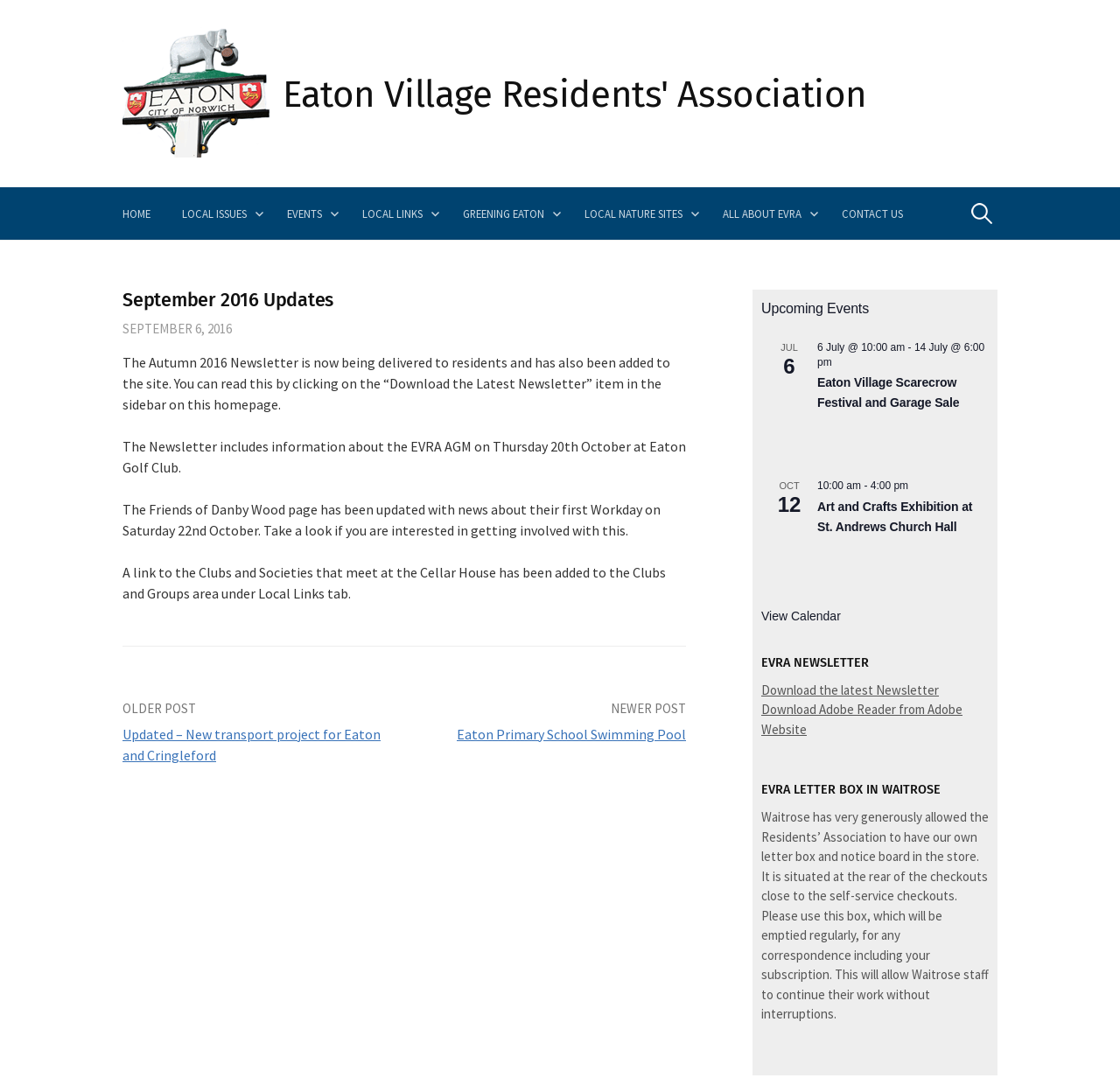Identify the bounding box coordinates for the element you need to click to achieve the following task: "Read the latest newsletter". Provide the bounding box coordinates as four float numbers between 0 and 1, in the form [left, top, right, bottom].

[0.68, 0.632, 0.838, 0.648]